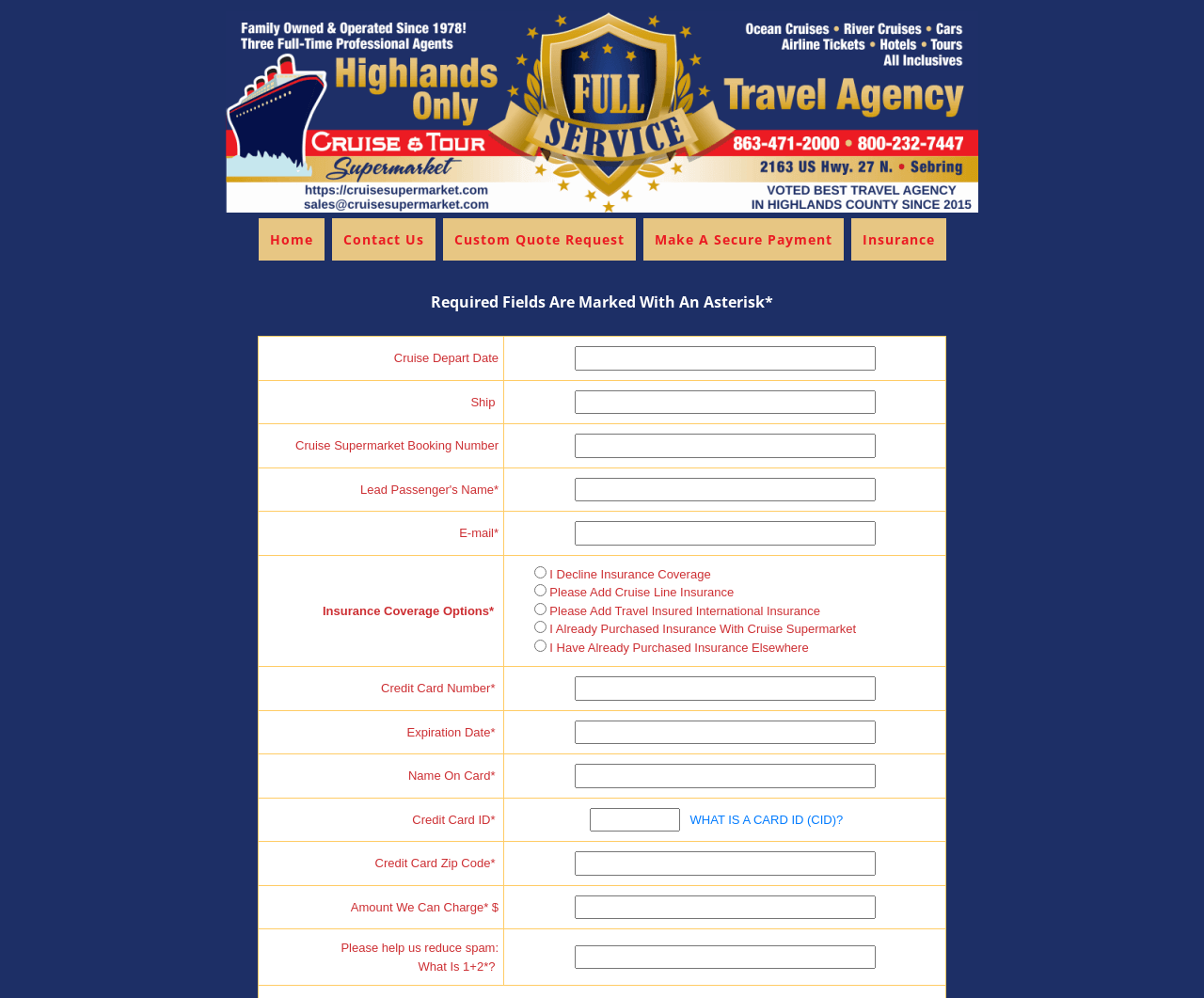What is the format of the 'Credit Card Number' field?
Could you please answer the question thoroughly and with as much detail as possible?

The 'Credit Card Number' field is a textbox where users can input their credit card number. The field is marked with an asterisk, indicating that it is a required field.